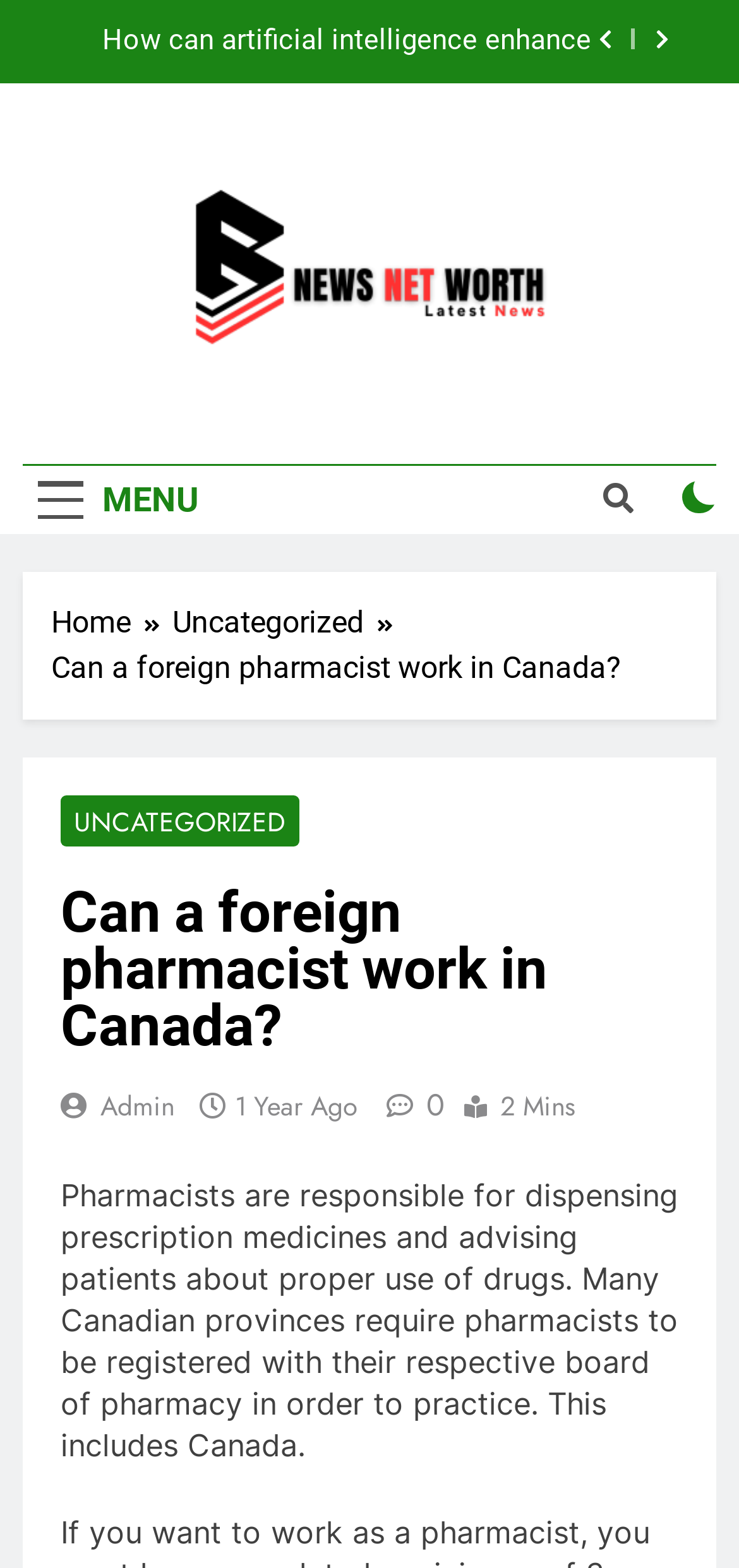How long does it take to read the article?
Look at the screenshot and respond with a single word or phrase.

2 Mins